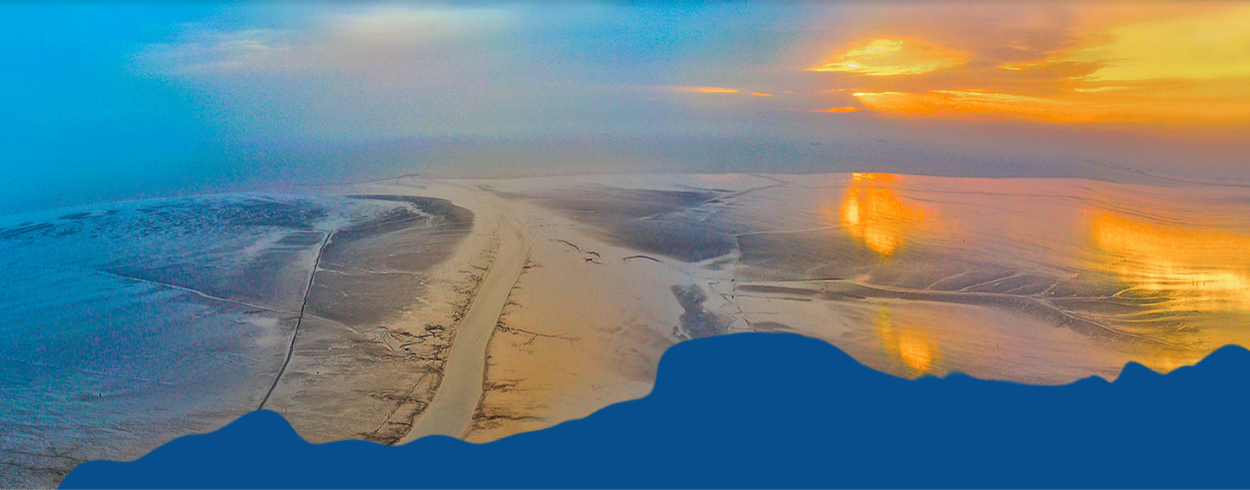Explain the image in a detailed and descriptive way.

This stunning panoramic image captures the serene beauty of the Tiaozini wetland, located along the coast of the Yellow Sea. The scene is bathed in warm hues of orange and gold as the sun sets, reflecting beautifully on the vast, tranquil waters. The intricate patterns of the wetland's landscape are highlighted, showcasing the natural features that make this area a vital habitat for various bird species, including flamingos. The gentle curves of the shoreline merge seamlessly with the sky, creating a picturesque view that emphasizes the wetland's ecological significance. This region has been recognized as a key area along the East Asia-Australasia migratory flyway, underscoring its importance in supporting migratory birds and preserving biodiversity.